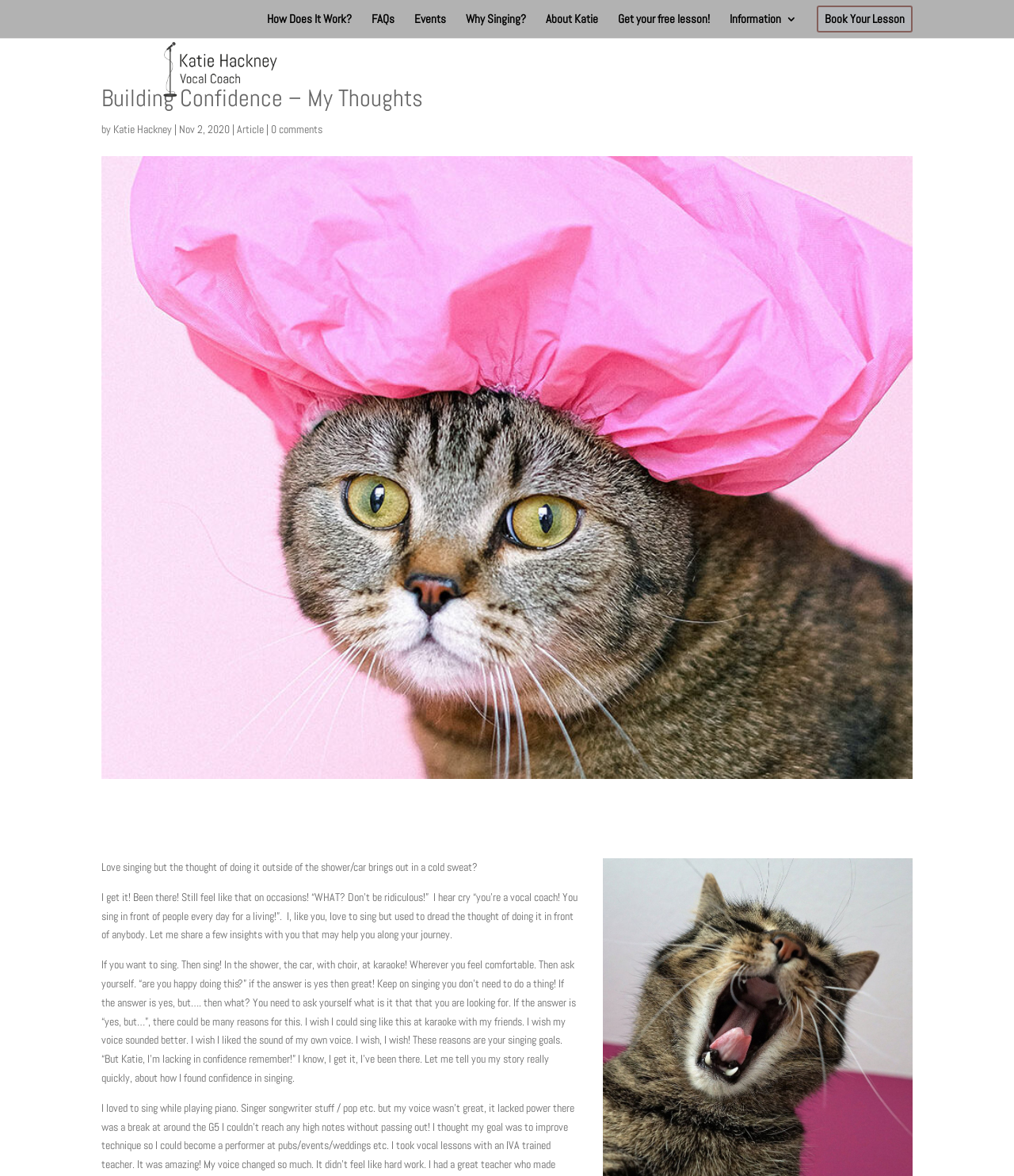What is the name of the vocal coach?
Refer to the image and offer an in-depth and detailed answer to the question.

The name of the vocal coach can be found in the top-left corner of the webpage, where it says 'Katie Hackney Vocal Coach' with an image of a logo next to it. This is also confirmed by the link 'Katie Hackney' below the heading 'Building Confidence – My Thoughts'.